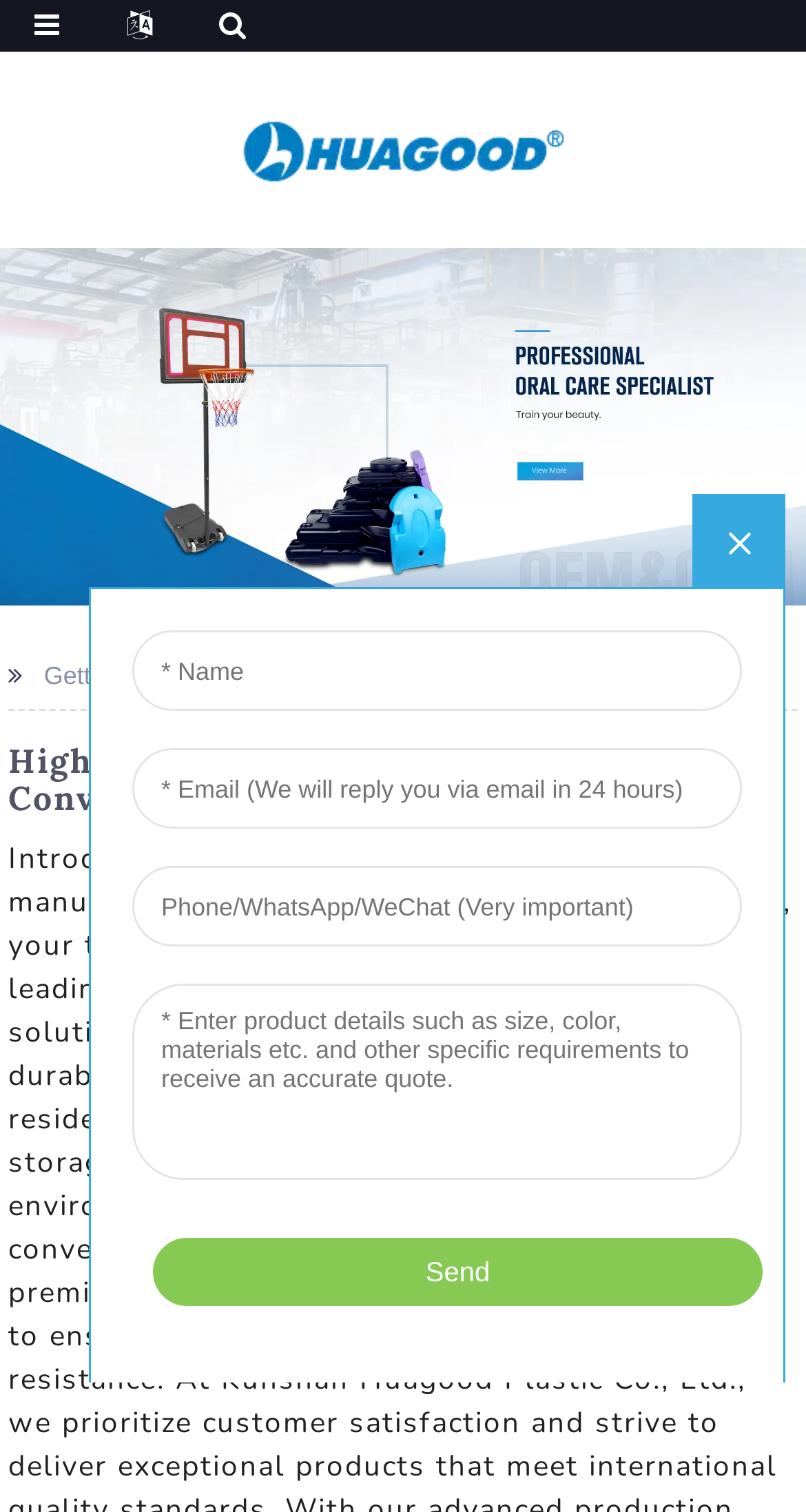Is there a call-to-action on the webpage?
Please give a detailed and thorough answer to the question, covering all relevant points.

The static text 'Getting started' suggests a call-to-action, encouraging users to initiate some action, possibly to explore the website further or to contact the manufacturer for OEM quotes.